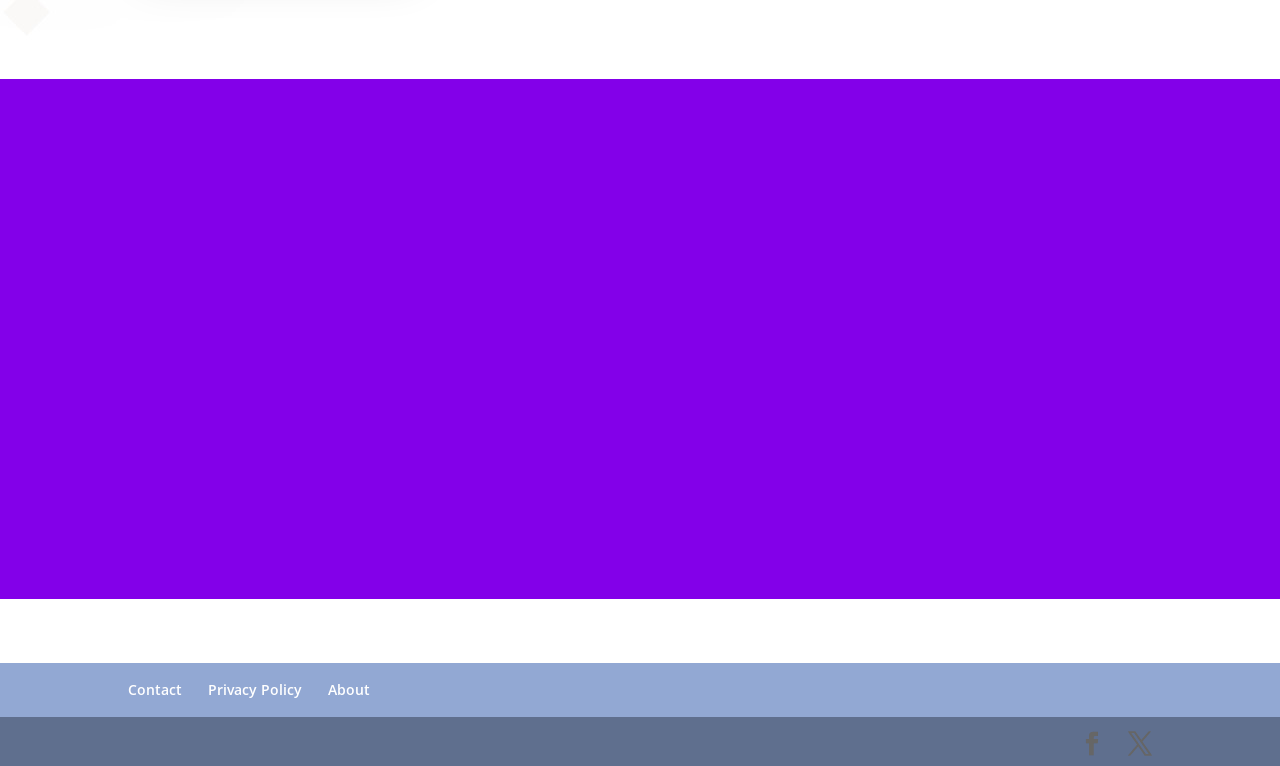Provide the bounding box coordinates of the UI element that matches the description: "Follow".

[0.508, 0.543, 0.548, 0.611]